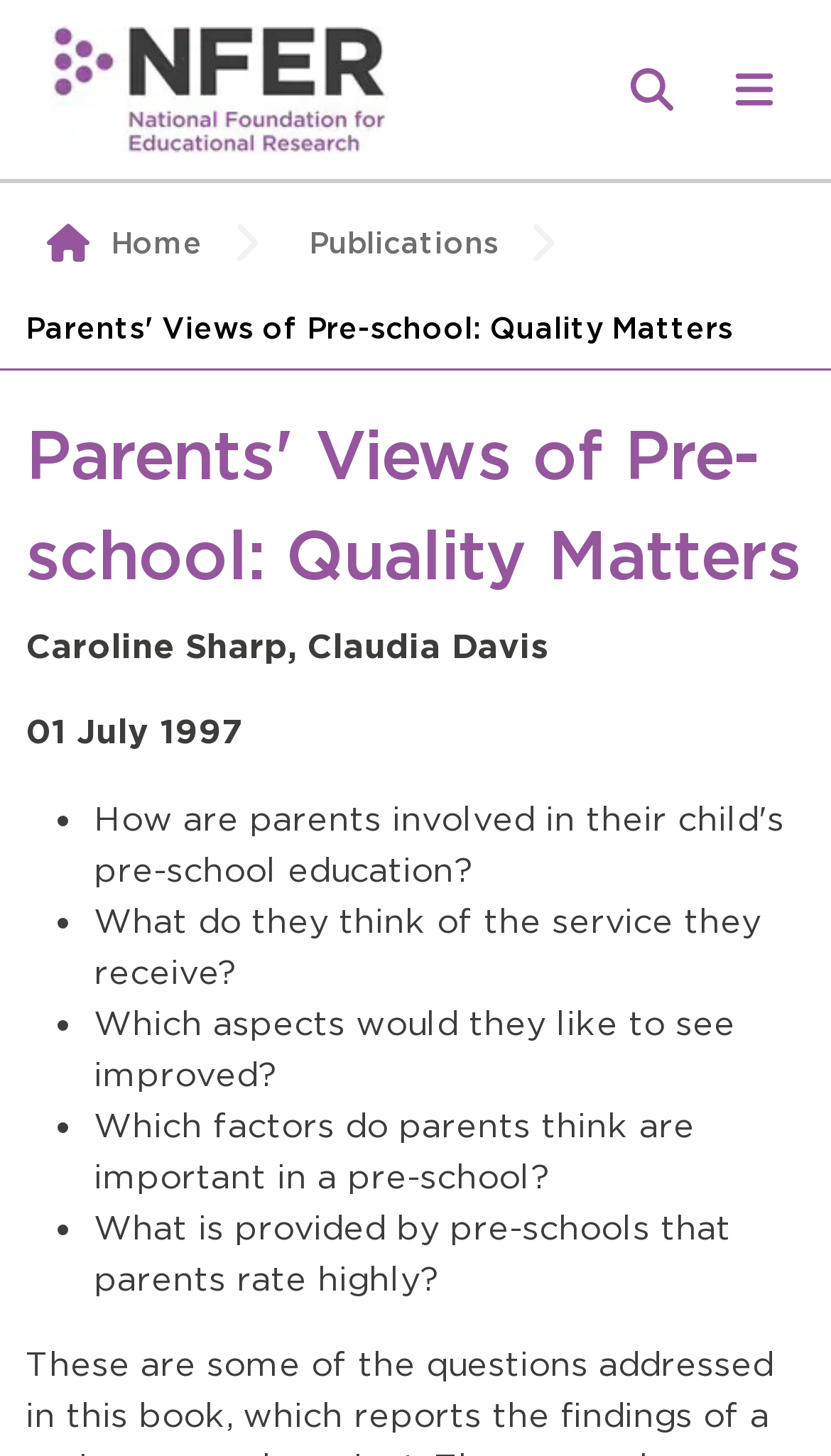Using the provided element description: "title="Toggle main site menu"", determine the bounding box coordinates of the corresponding UI element in the screenshot.

[0.846, 0.026, 0.969, 0.097]